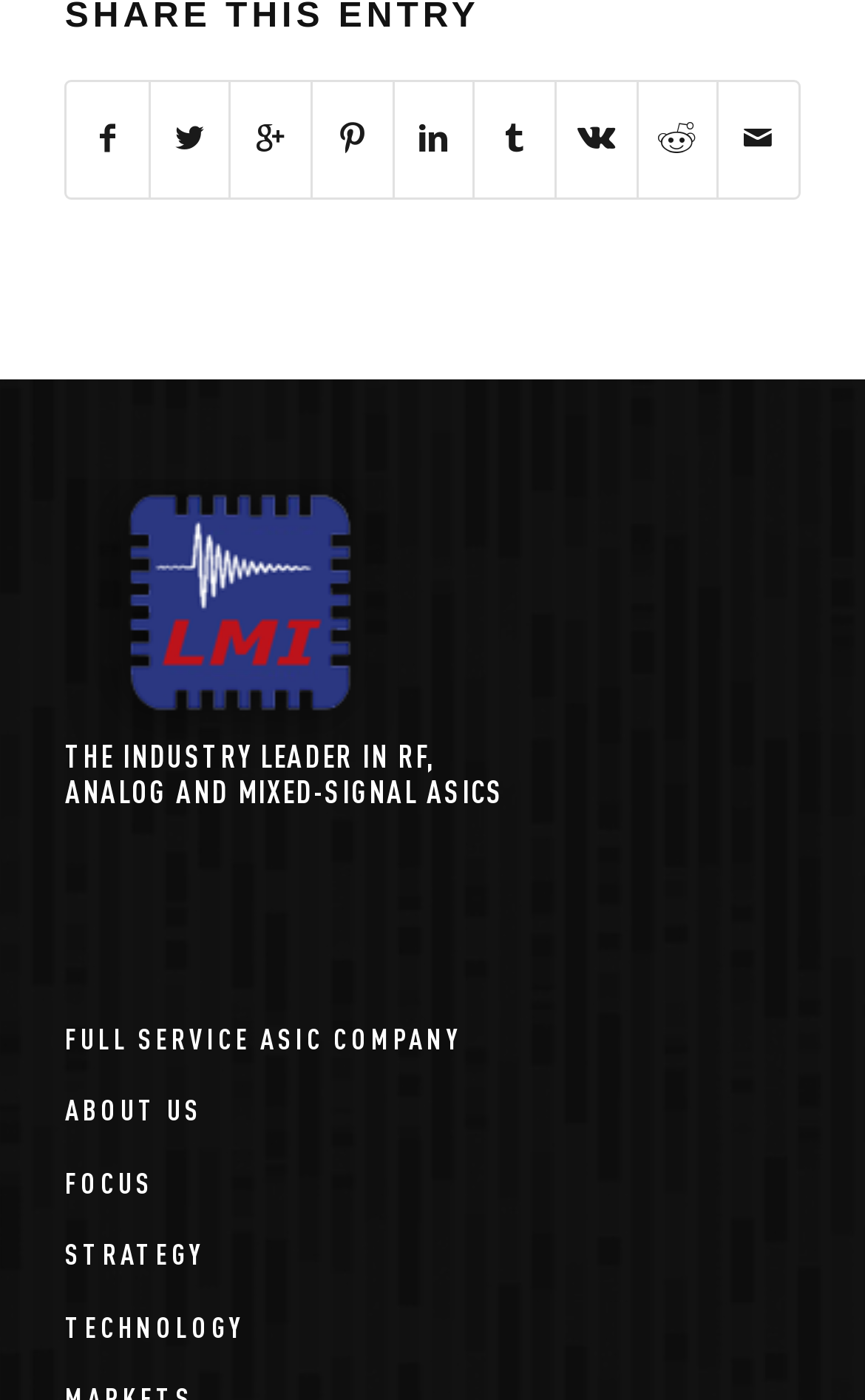Please identify the bounding box coordinates of the element I need to click to follow this instruction: "go to the full service ASIC company page".

[0.075, 0.716, 0.925, 0.768]